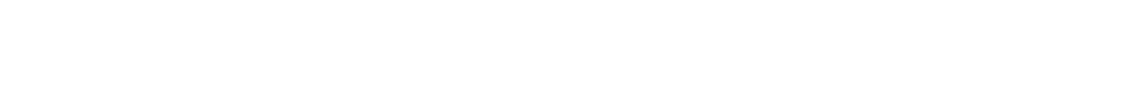Offer a comprehensive description of the image.

The image accompanying the article titled "Teenager arrested for murder after 20-year-old stabbed in Tonbridge" depicts a generic stock image, which is likely used to complement the narrative surrounding the serious incident involving a young man's tragic death in Tonbridge. The article states that a teenager has been arrested on suspicion of murder following the stabbing of the victim, who was in his 20s. The event took place in the early hours of August 19, 2022, as police and ambulance crews responded to the scene on Avebury Avenue. This image serves to visually represent the gravity of the situation and draw attention to the incident covered in the news piece.